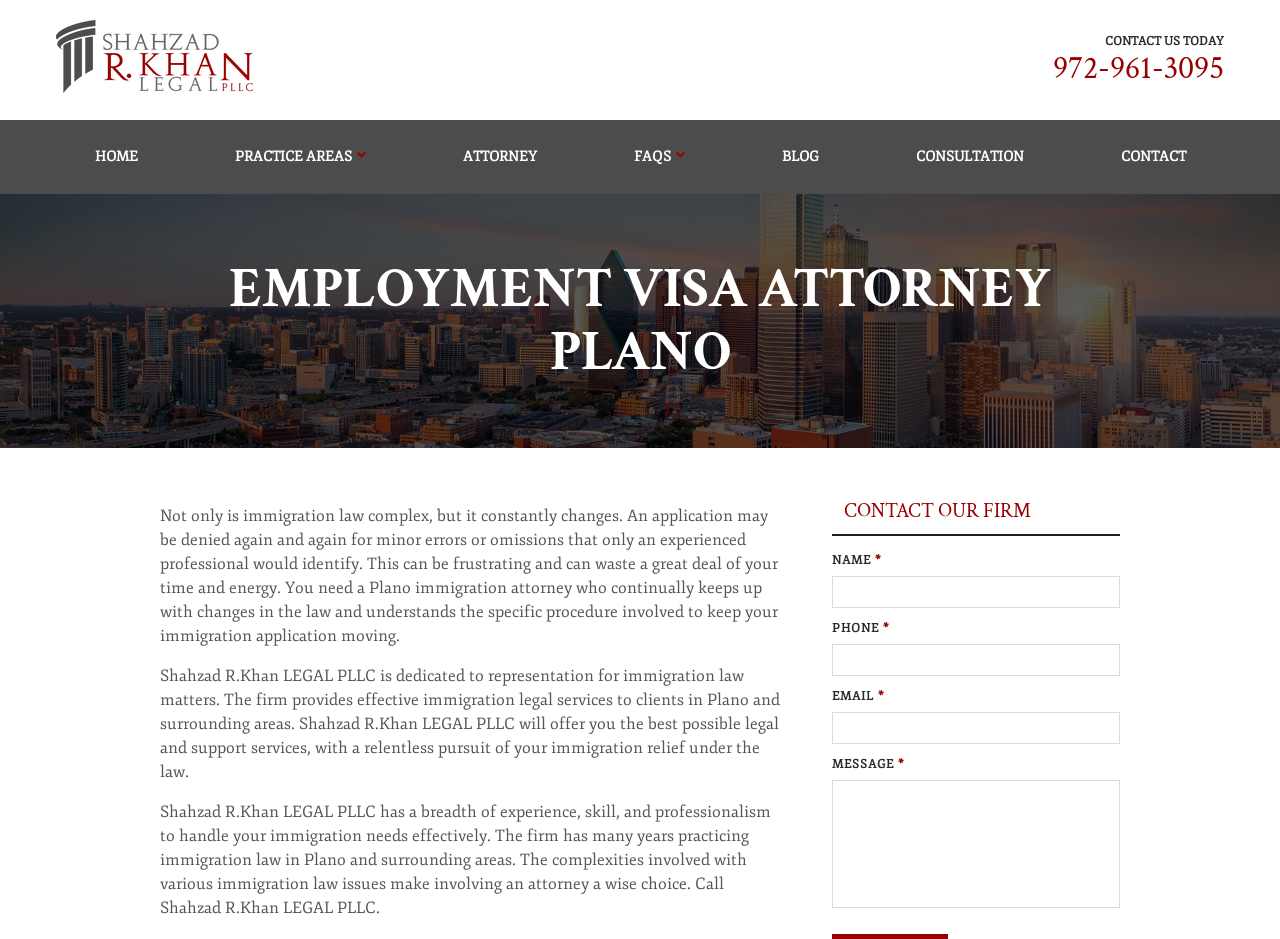From the element description Blog, predict the bounding box coordinates of the UI element. The coordinates must be specified in the format (top-left x, top-left y, bottom-right x, bottom-right y) and should be within the 0 to 1 range.

[0.573, 0.128, 0.677, 0.206]